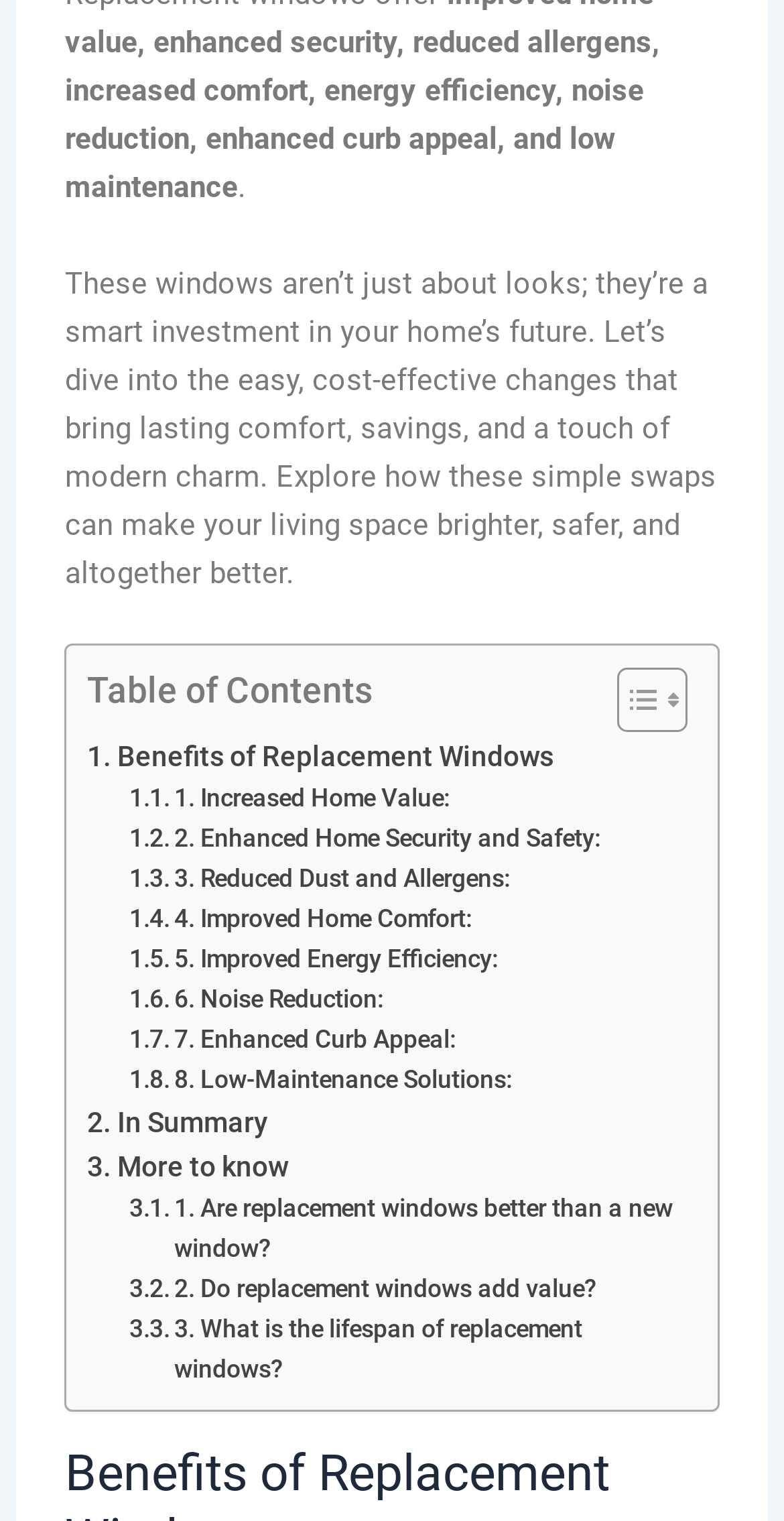From the webpage screenshot, predict the bounding box of the UI element that matches this description: "3. Reduced Dust and Allergens:".

[0.165, 0.565, 0.651, 0.591]